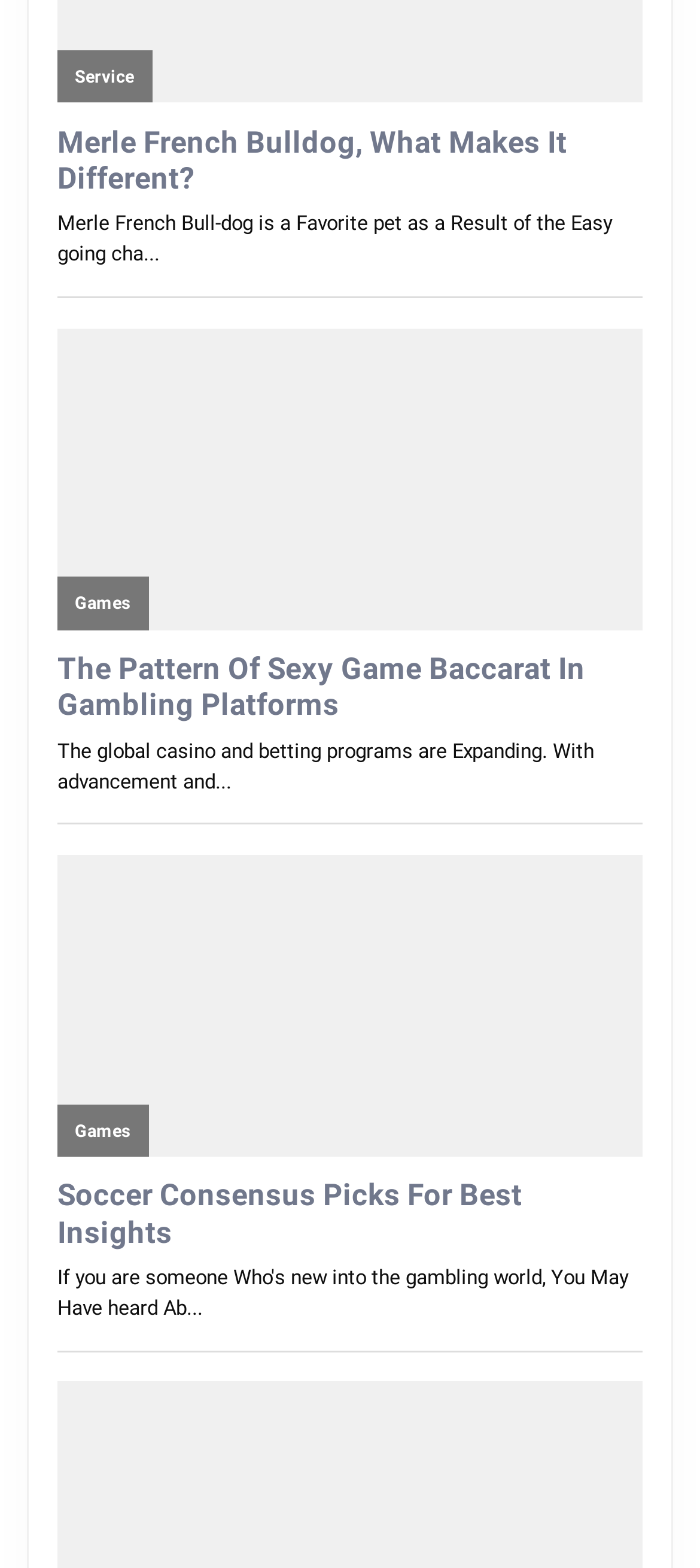Identify the bounding box of the HTML element described here: "parent_node: Games". Provide the coordinates as four float numbers between 0 and 1: [left, top, right, bottom].

[0.082, 0.209, 0.918, 0.402]